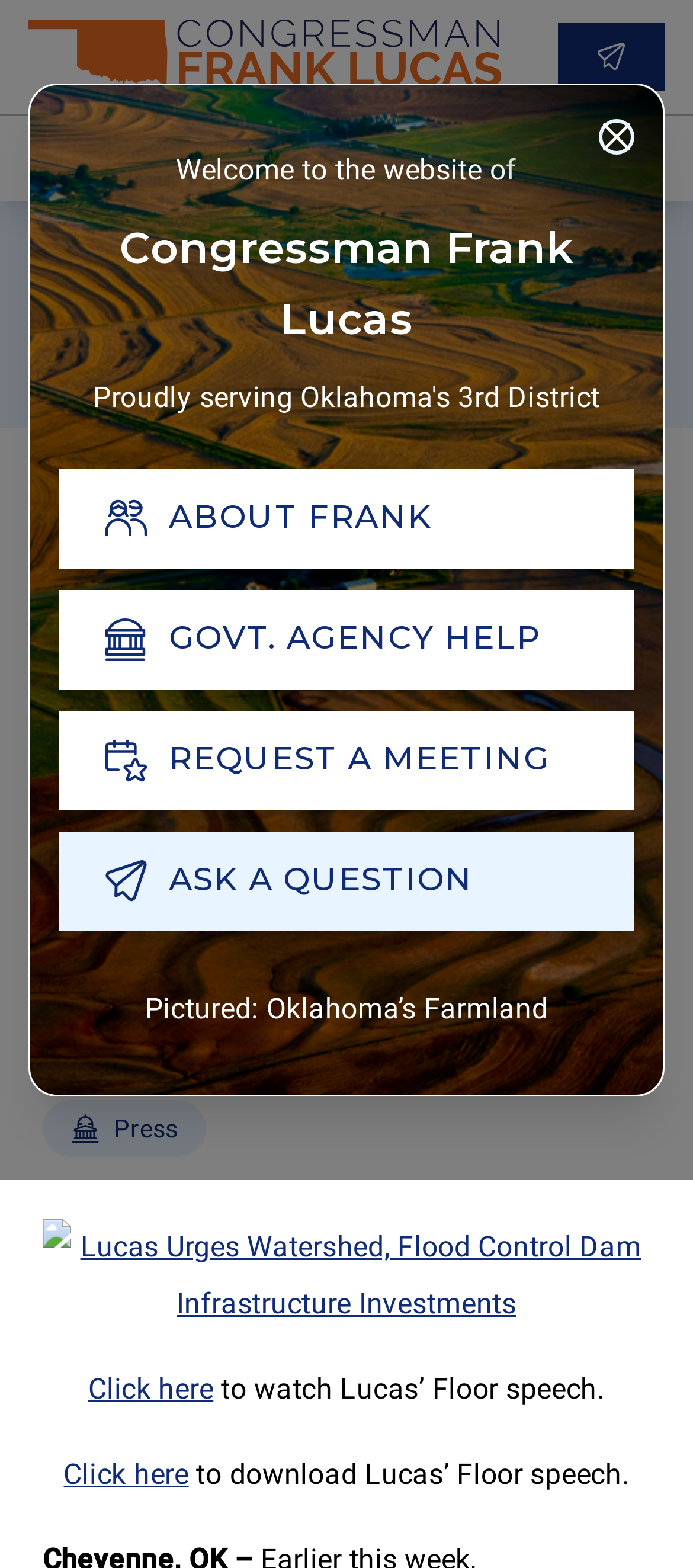Provide a single word or phrase to answer the given question: 
What is the name of the congressman?

Frank Lucas